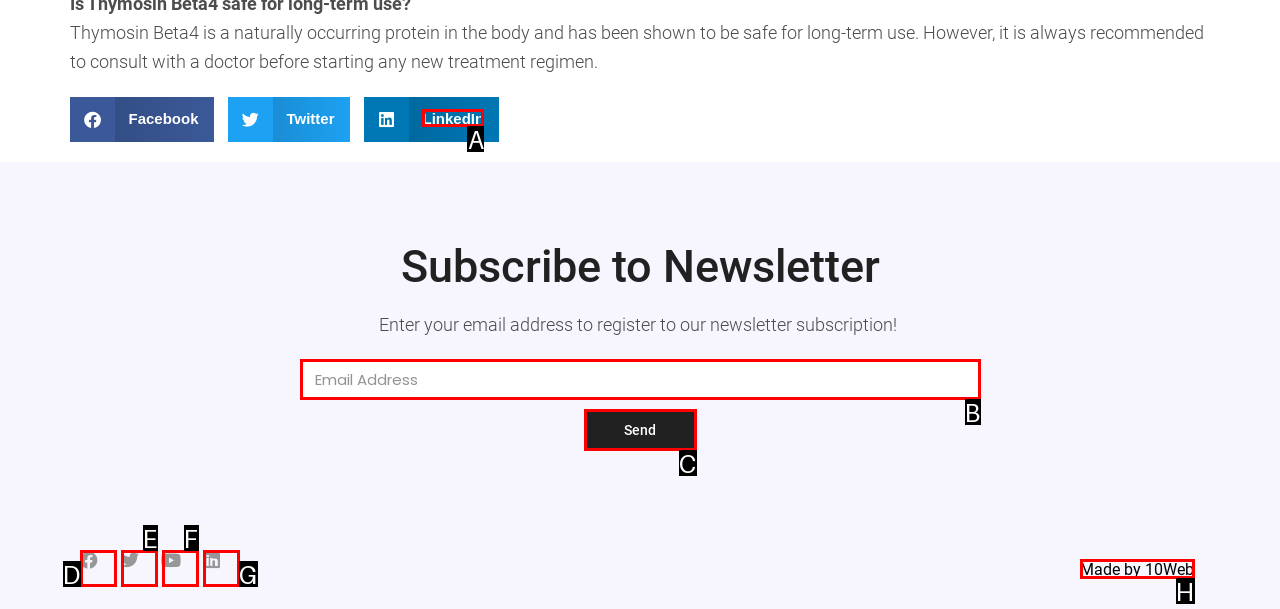Determine which UI element I need to click to achieve the following task: Click on 'HOW MANY REST DAYS SHOULD A RUNNER TAKE PER WEEK?' Provide your answer as the letter of the selected option.

None